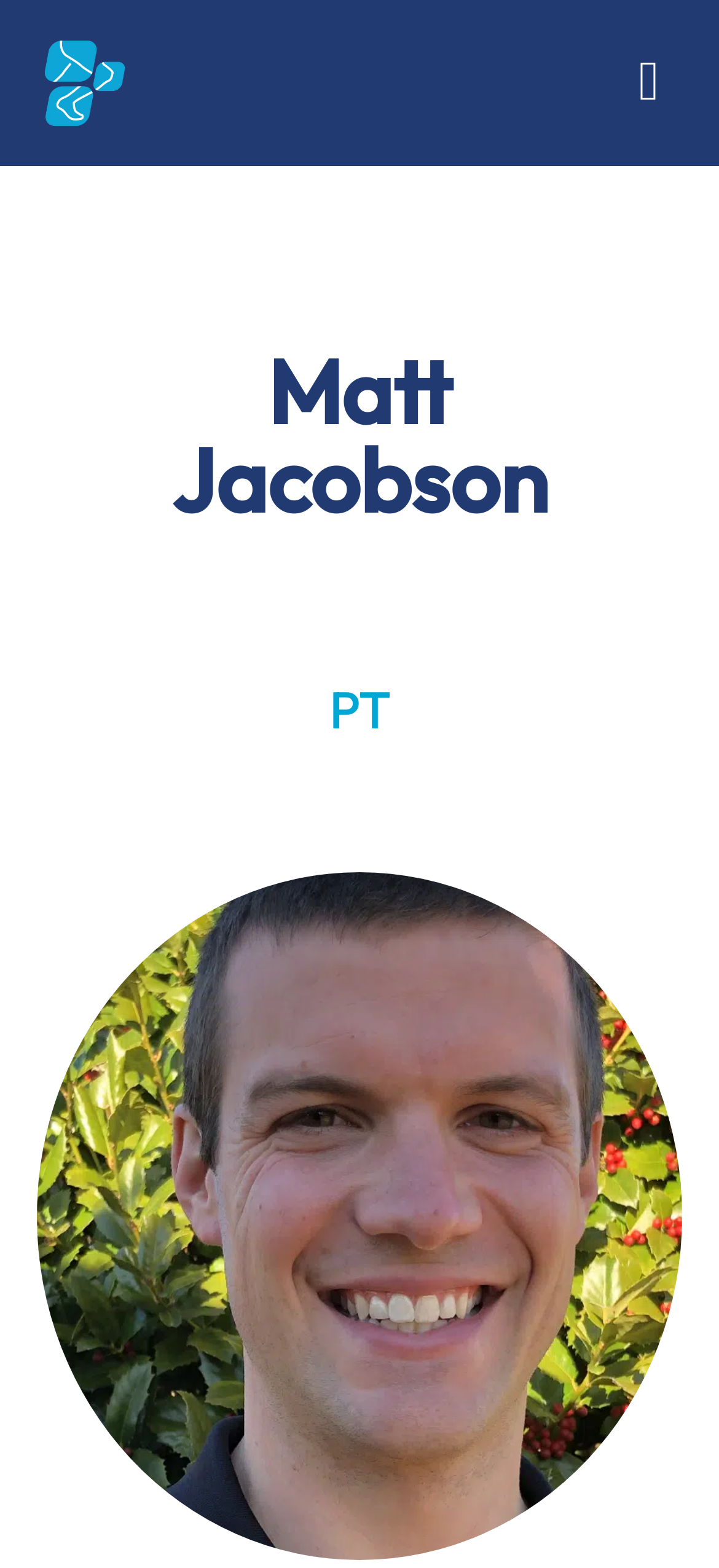Locate the bounding box of the UI element with the following description: "ASA Corporate Health".

[0.05, 0.024, 0.409, 0.082]